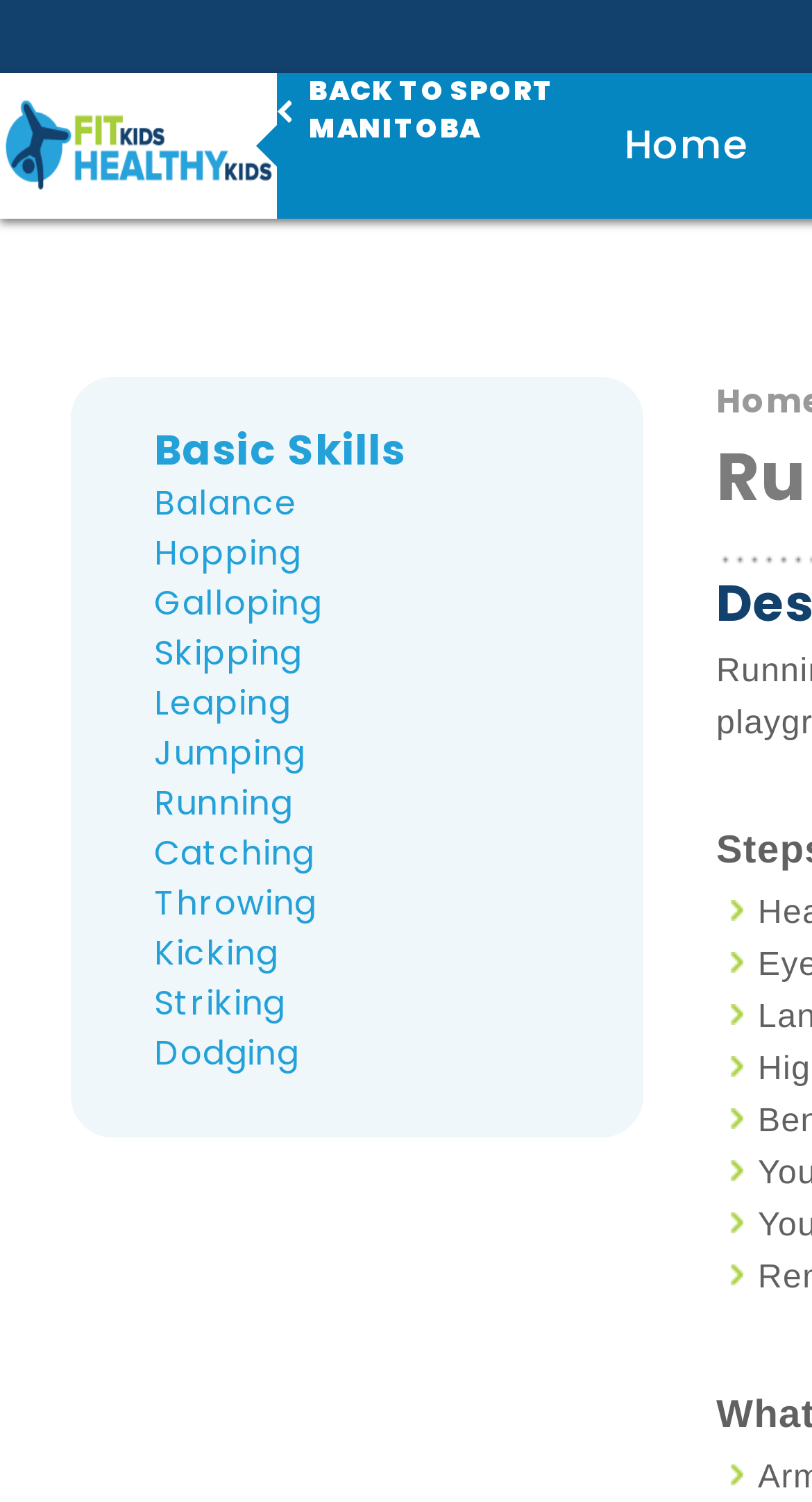Indicate the bounding box coordinates of the clickable region to achieve the following instruction: "Click on the link to read about Unveiling Suryadev’s Fe550D CRS TMT Bars."

None